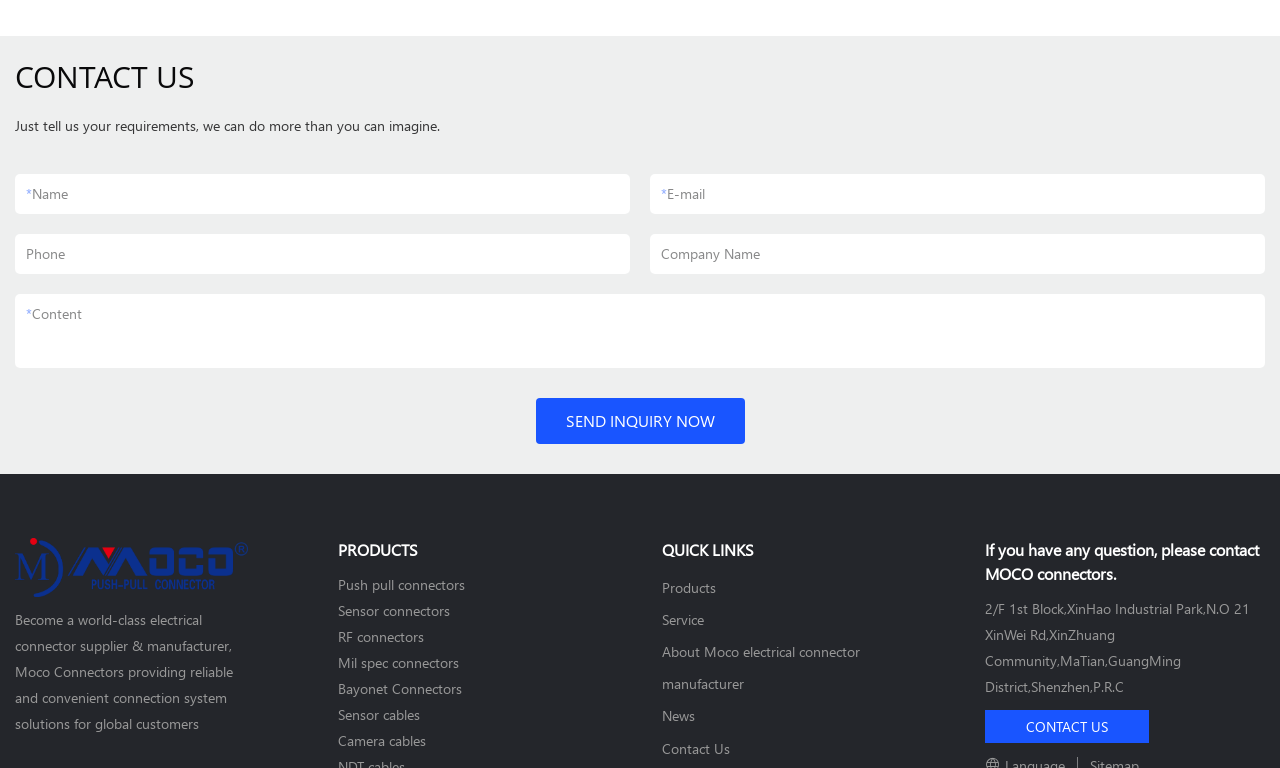Provide your answer in one word or a succinct phrase for the question: 
What is the purpose of the contact form?

To send inquiry